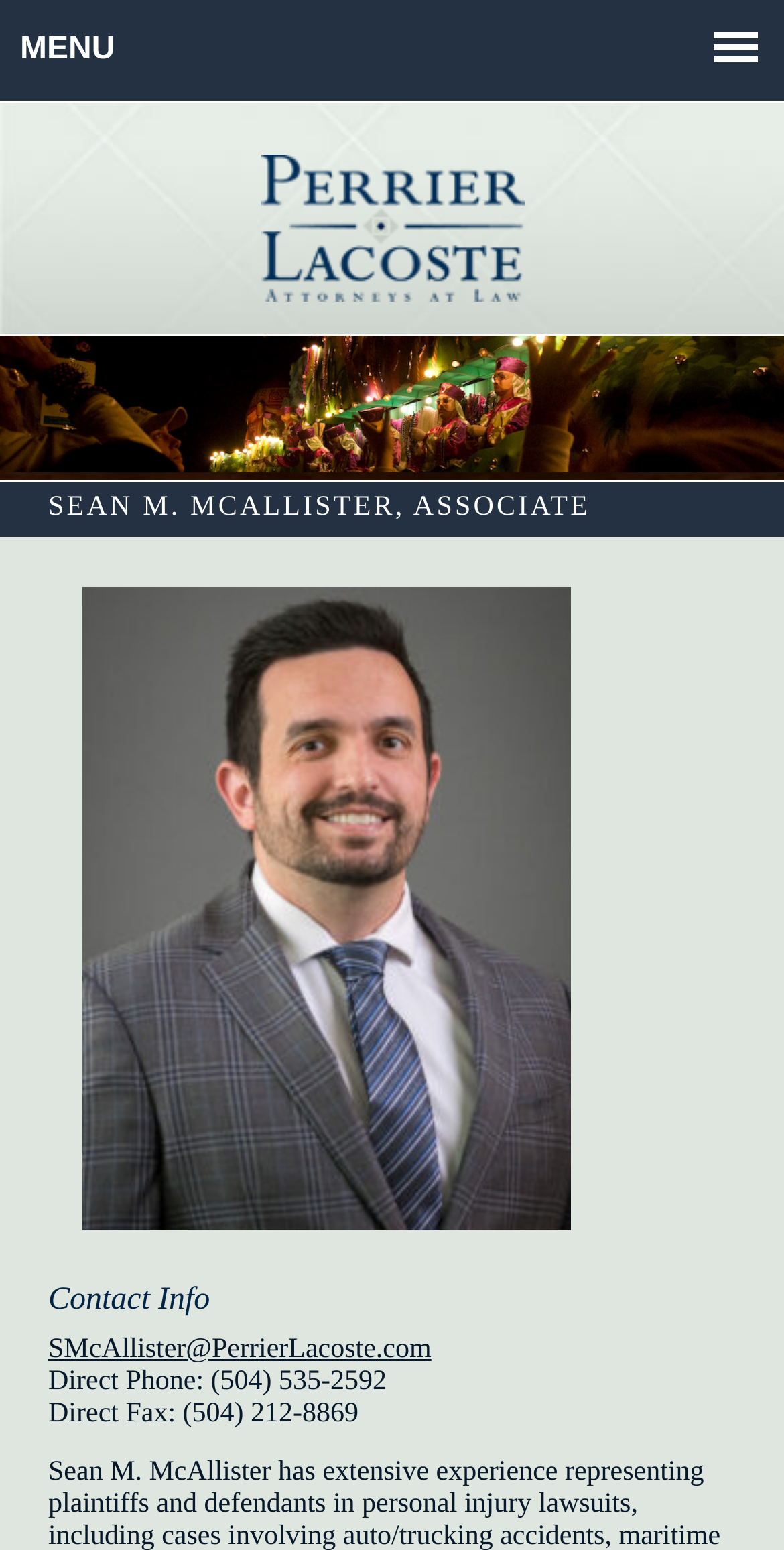What is the name of the lawyer on this page?
Provide a detailed answer to the question using information from the image.

I found the answer by looking at the heading element 'SEAN M. MCALLISTER, ASSOCIATE' which suggests that Sean M. McAllister is the lawyer being referred to on this page.